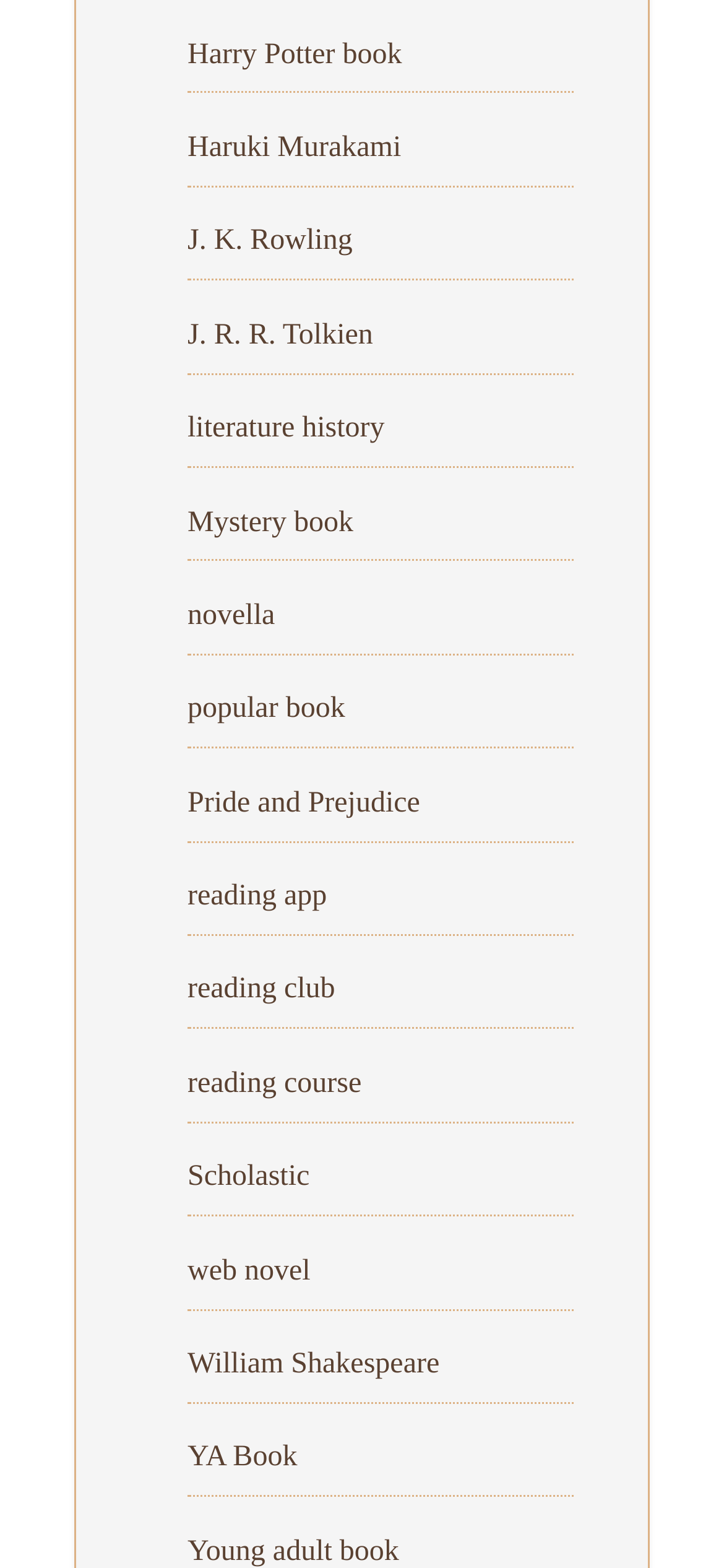Please identify the bounding box coordinates of the element's region that should be clicked to execute the following instruction: "Read popular book". The bounding box coordinates must be four float numbers between 0 and 1, i.e., [left, top, right, bottom].

[0.259, 0.442, 0.477, 0.462]